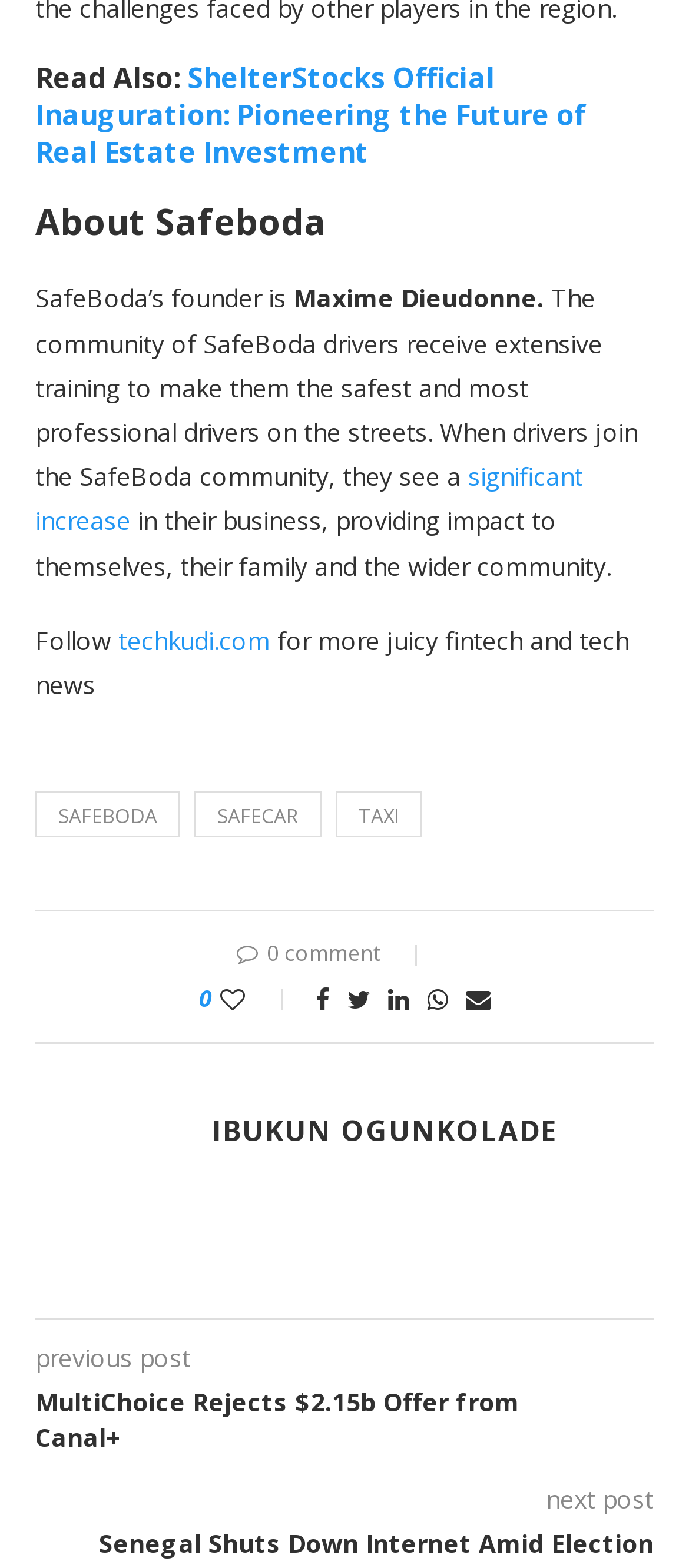What is the name of SafeBoda's founder?
Answer the question with a single word or phrase derived from the image.

Maxime Dieudonne